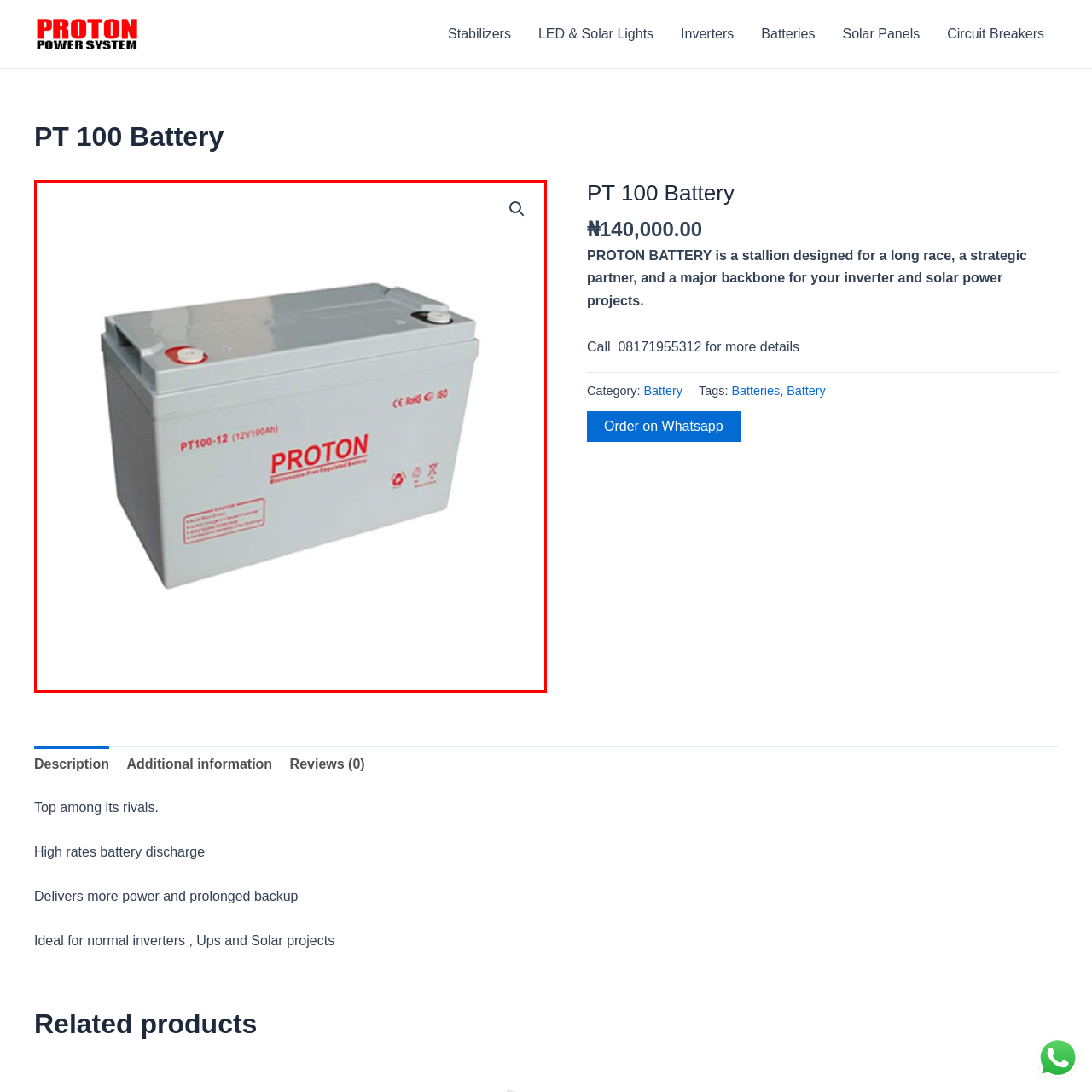Pay attention to the image inside the red rectangle, What is the capacity of the PT 100 Battery? Answer briefly with a single word or phrase.

100 amp-hours